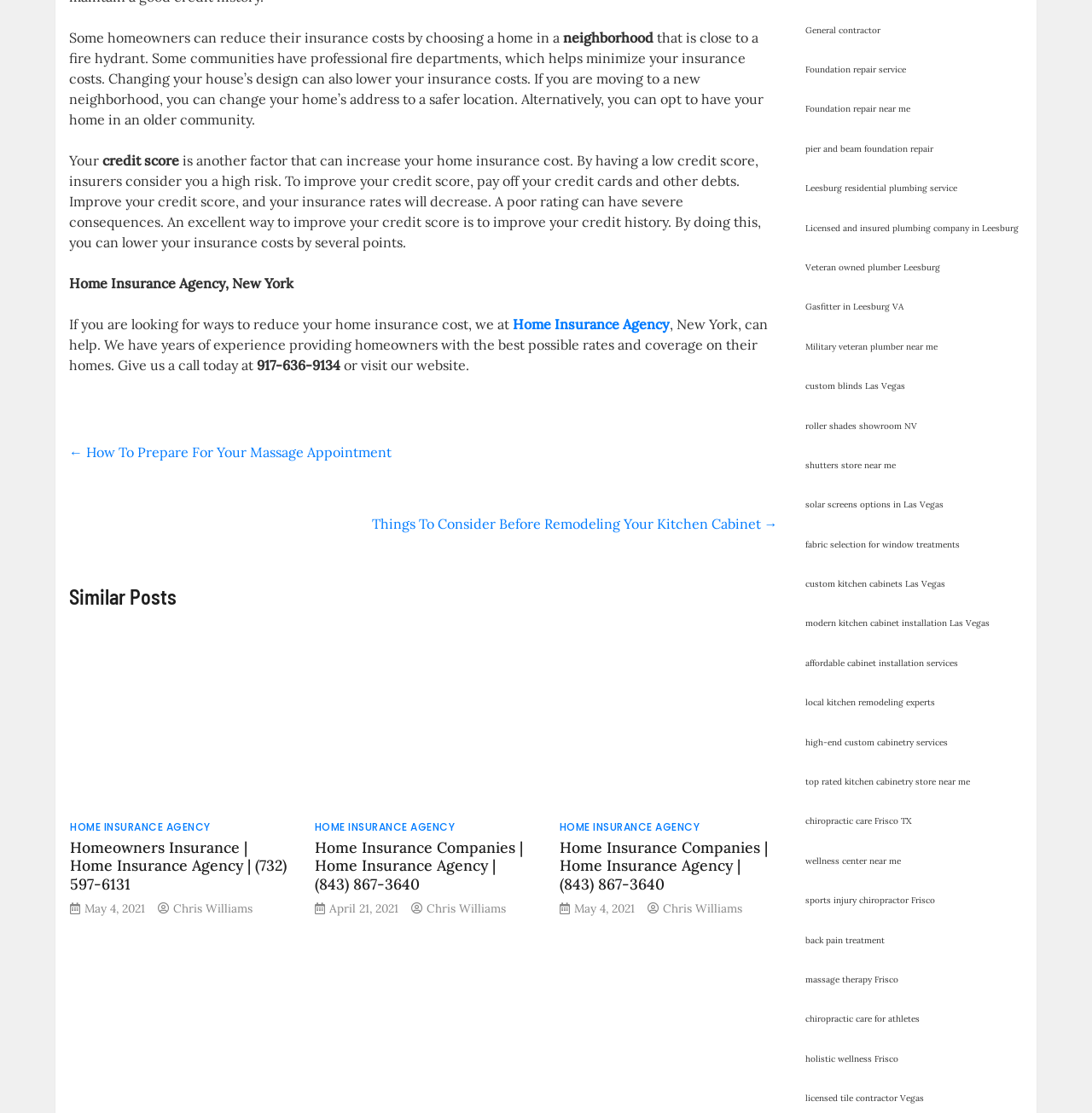What is the name of the agency?
Provide a detailed answer to the question, using the image to inform your response.

The agency's name can be found at the top of the webpage, and it is also mentioned in the text 'We at Home Insurance Agency, New York, can help'.